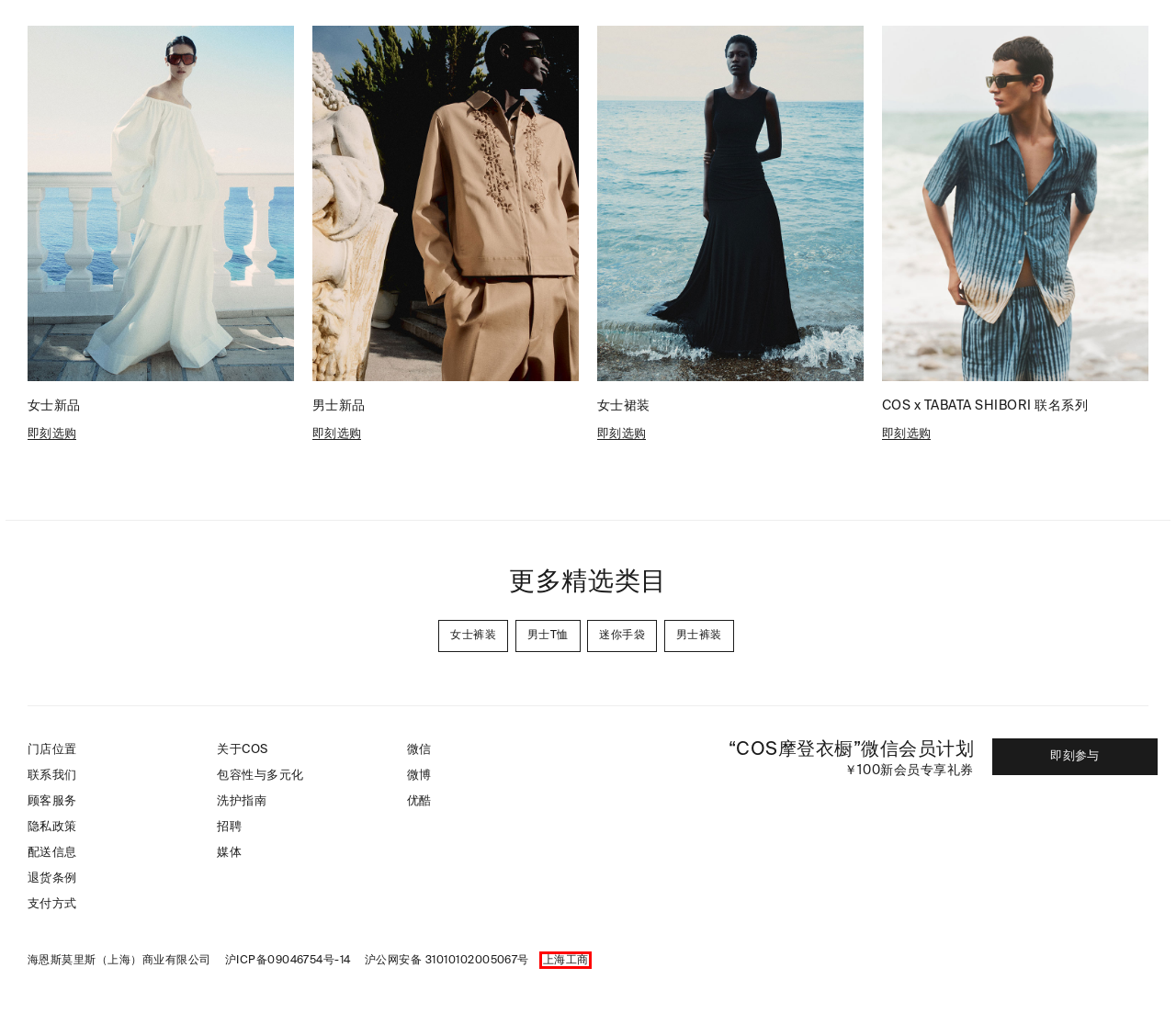Given a screenshot of a webpage with a red rectangle bounding box around a UI element, select the best matching webpage description for the new webpage that appears after clicking the highlighted element. The candidate descriptions are:
A. COS X CAREERS
B. 全国互联网安全管理平台
C. 电子营业执照验照系统
D. Sina Visitor System
E. COS官网
F. Press home
G. COS官方的自频道-优酷视频
H. I&D

C